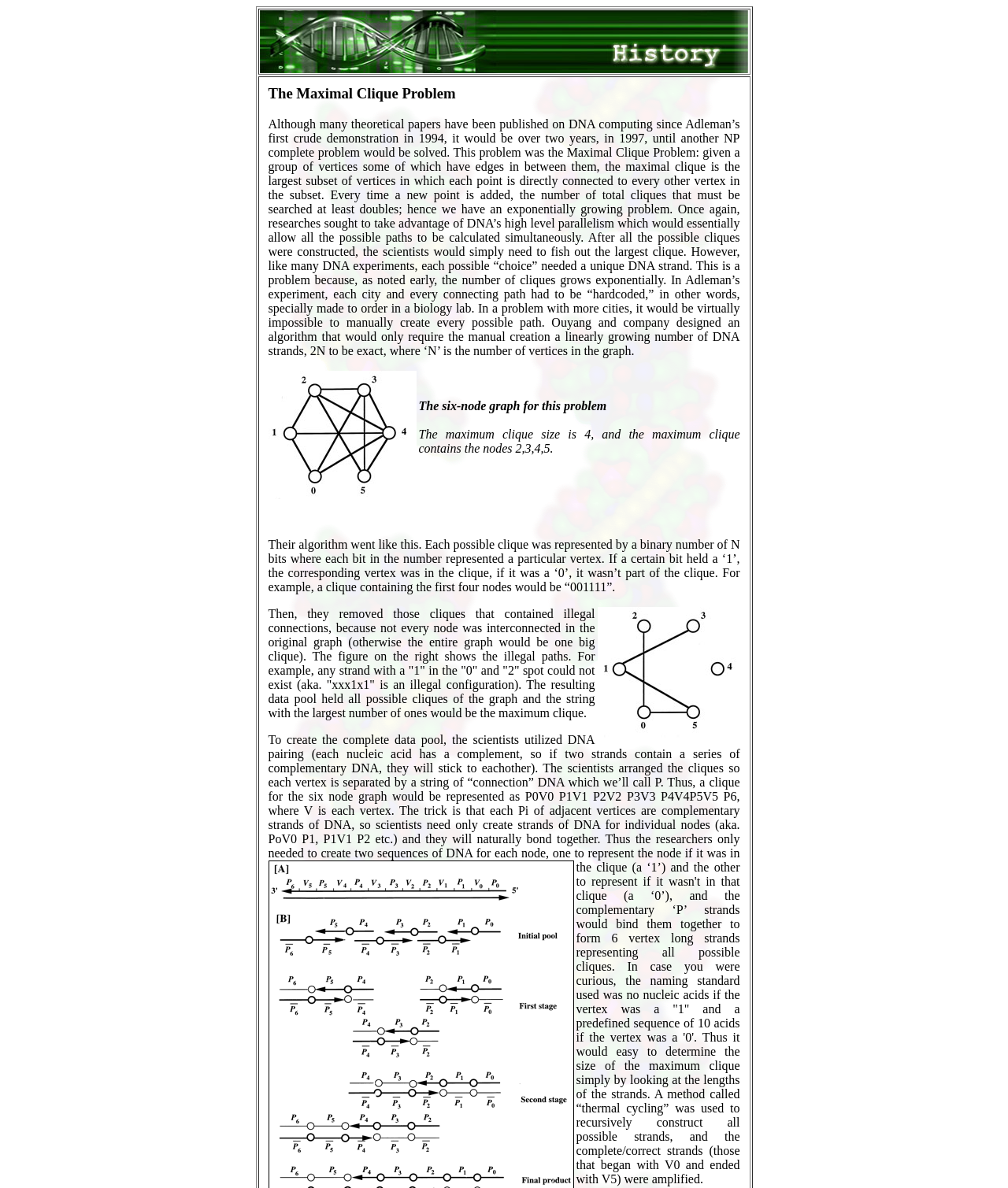Generate a comprehensive description of the contents of the webpage.

The webpage is about the Maximum Clique Problem, a graph theory problem. At the top, there is a row containing a grid cell with an image, a heading "The Maximal Clique Problem", and another image. Below the heading, there is a static text "The six-node graph for this problem" accompanied by an image. 

To the right of the image, there is a static text "The maximum clique size is 4, and the maximum clique contains the nodes 2,3,4,5." Below this text, there is a detailed explanation of an algorithm used to solve the problem, which involves representing possible cliques as binary numbers and removing those with illegal connections. This explanation is accompanied by an image on the right, showing the illegal paths.

Further down, there is another static text explaining how the scientists utilized DNA pairing to create a complete data pool of all possible cliques. This text is divided into two paragraphs, with the second paragraph explaining the details of the DNA representation and the process of constructing all possible strands using "thermal cycling". The webpage contains a total of 5 images, which are scattered throughout the text to illustrate the concepts being explained.